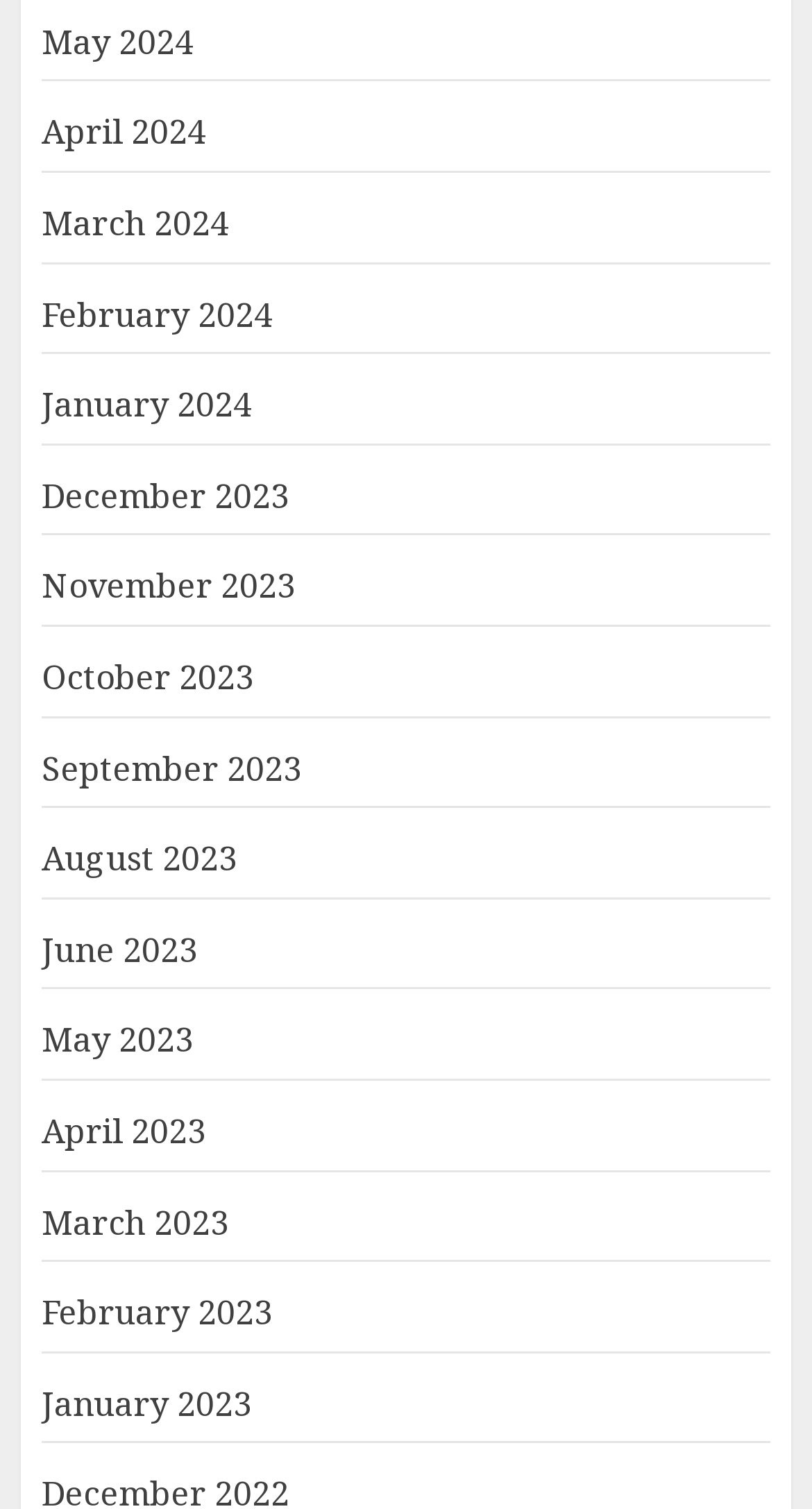Can you determine the bounding box coordinates of the area that needs to be clicked to fulfill the following instruction: "Access March 2024"?

[0.051, 0.132, 0.282, 0.164]